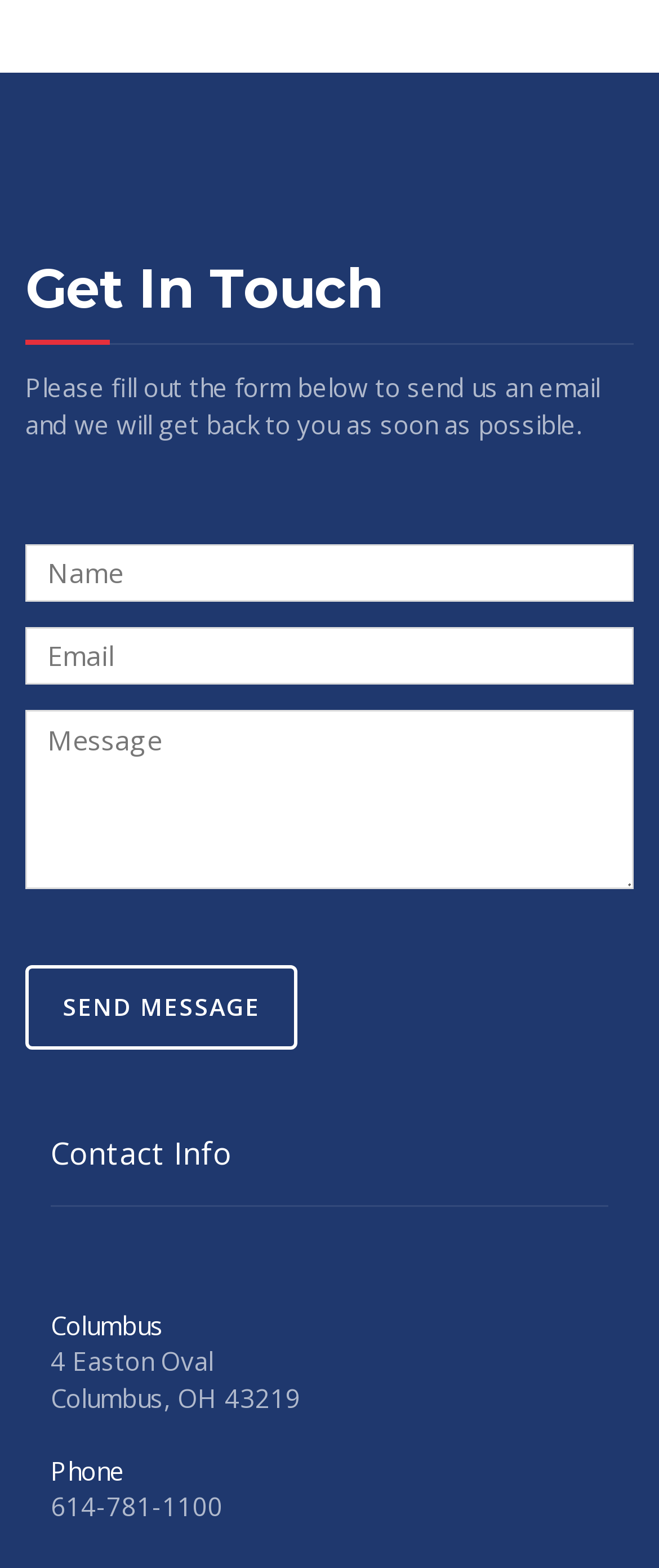Using the description "name="message" placeholder="Message"", predict the bounding box of the relevant HTML element.

[0.038, 0.453, 0.962, 0.567]